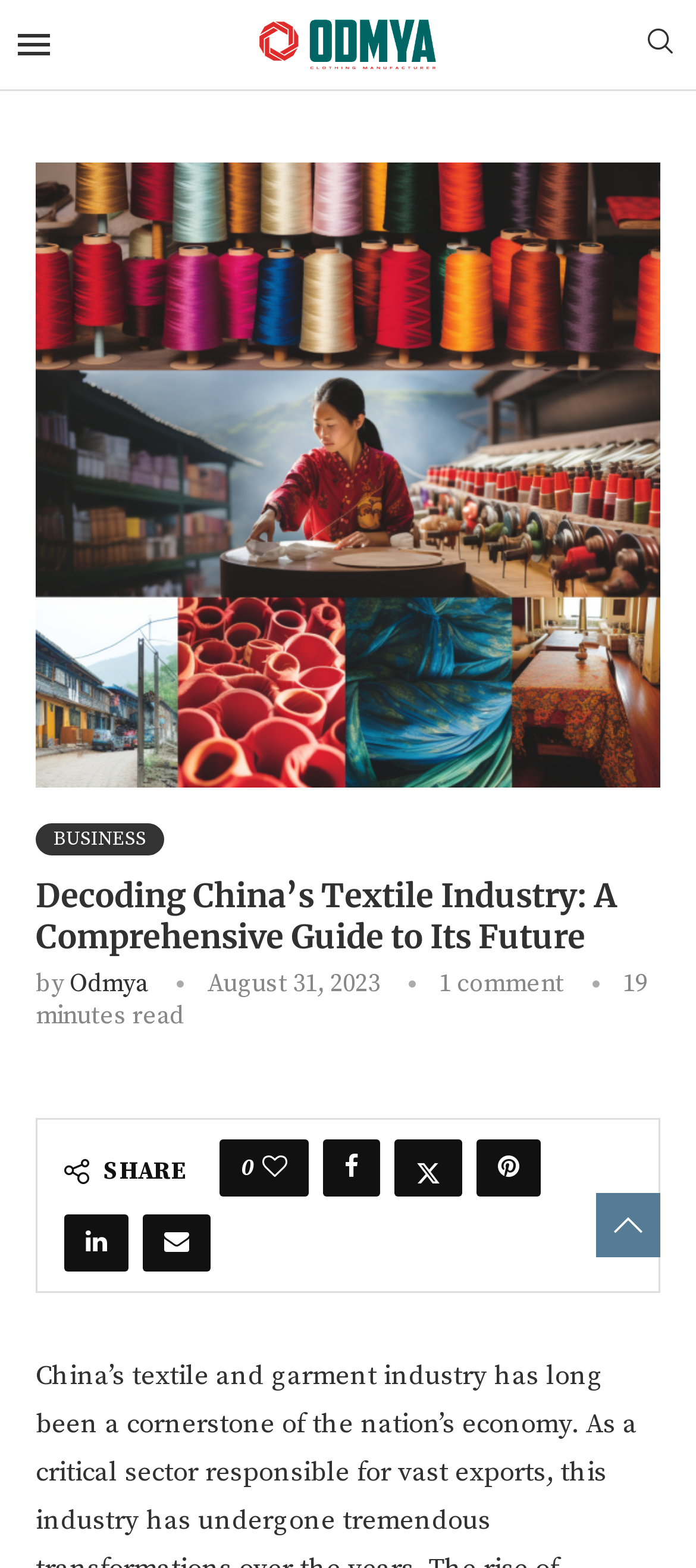Use a single word or phrase to answer the question: 
Who is the author of the article?

Odmya